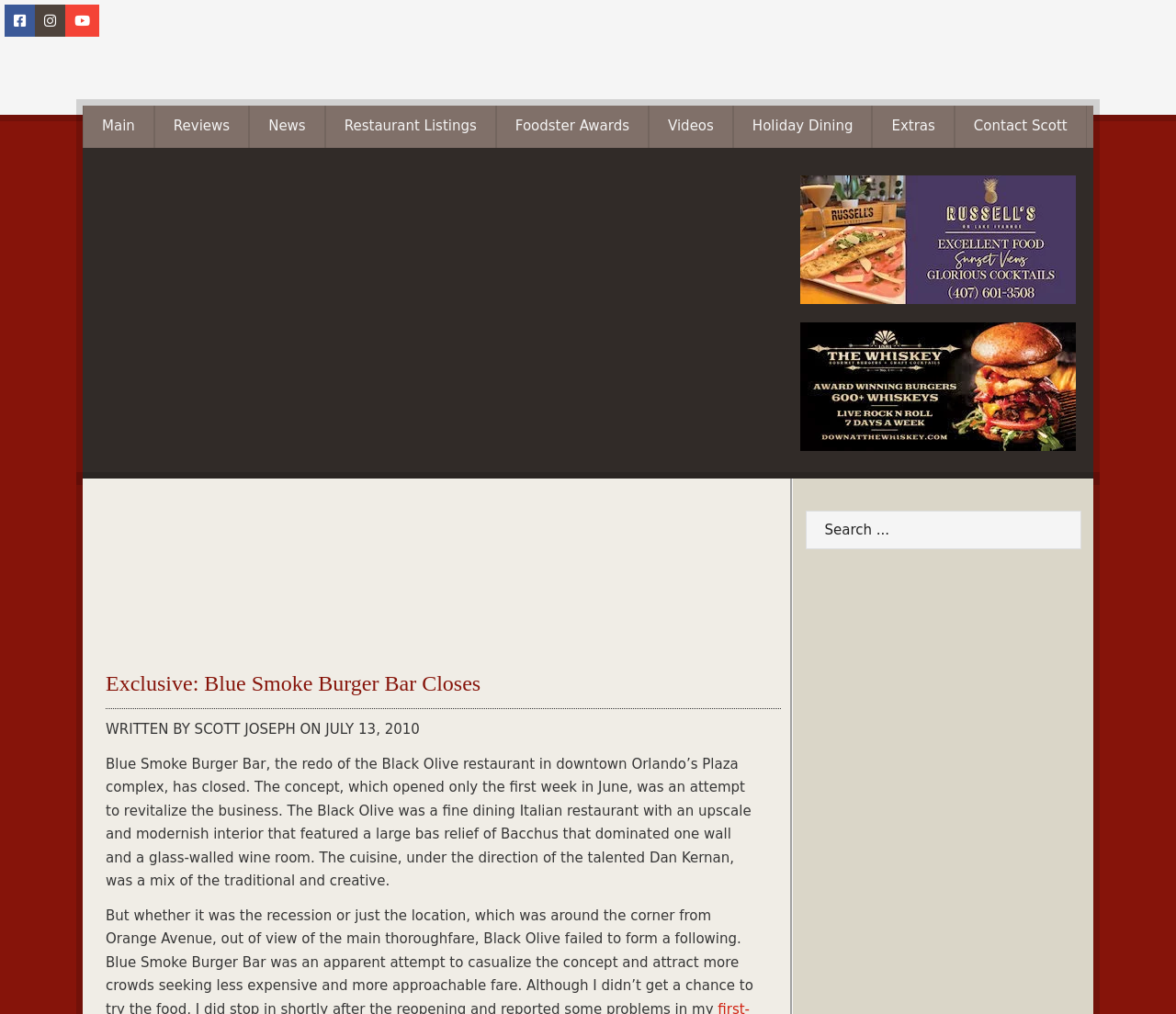Find the bounding box of the UI element described as follows: "News".

[0.212, 0.104, 0.276, 0.145]